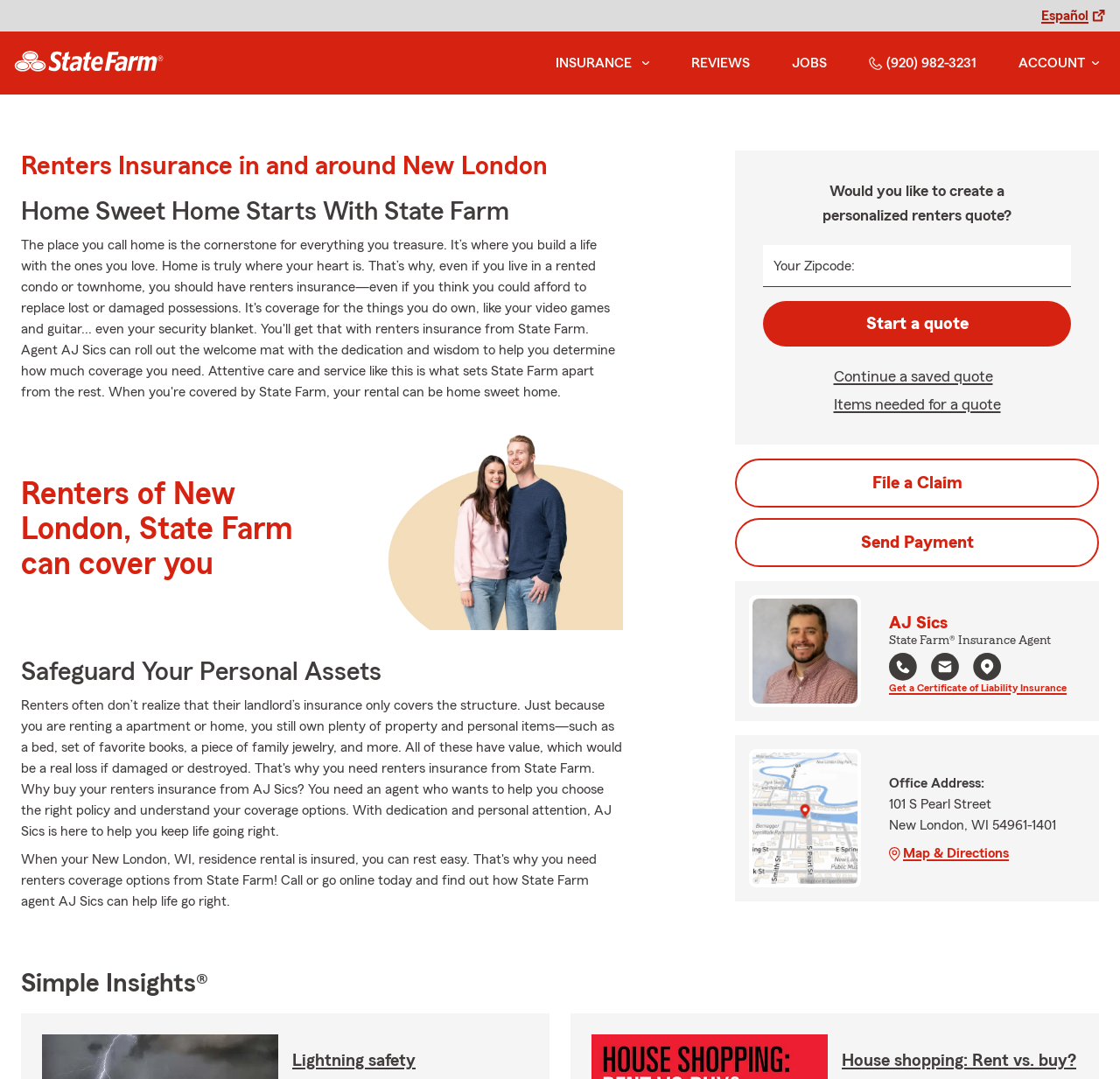What is the address of the agent's office?
Using the image, respond with a single word or phrase.

101 S Pearl Street, New London, WI 54961-1401